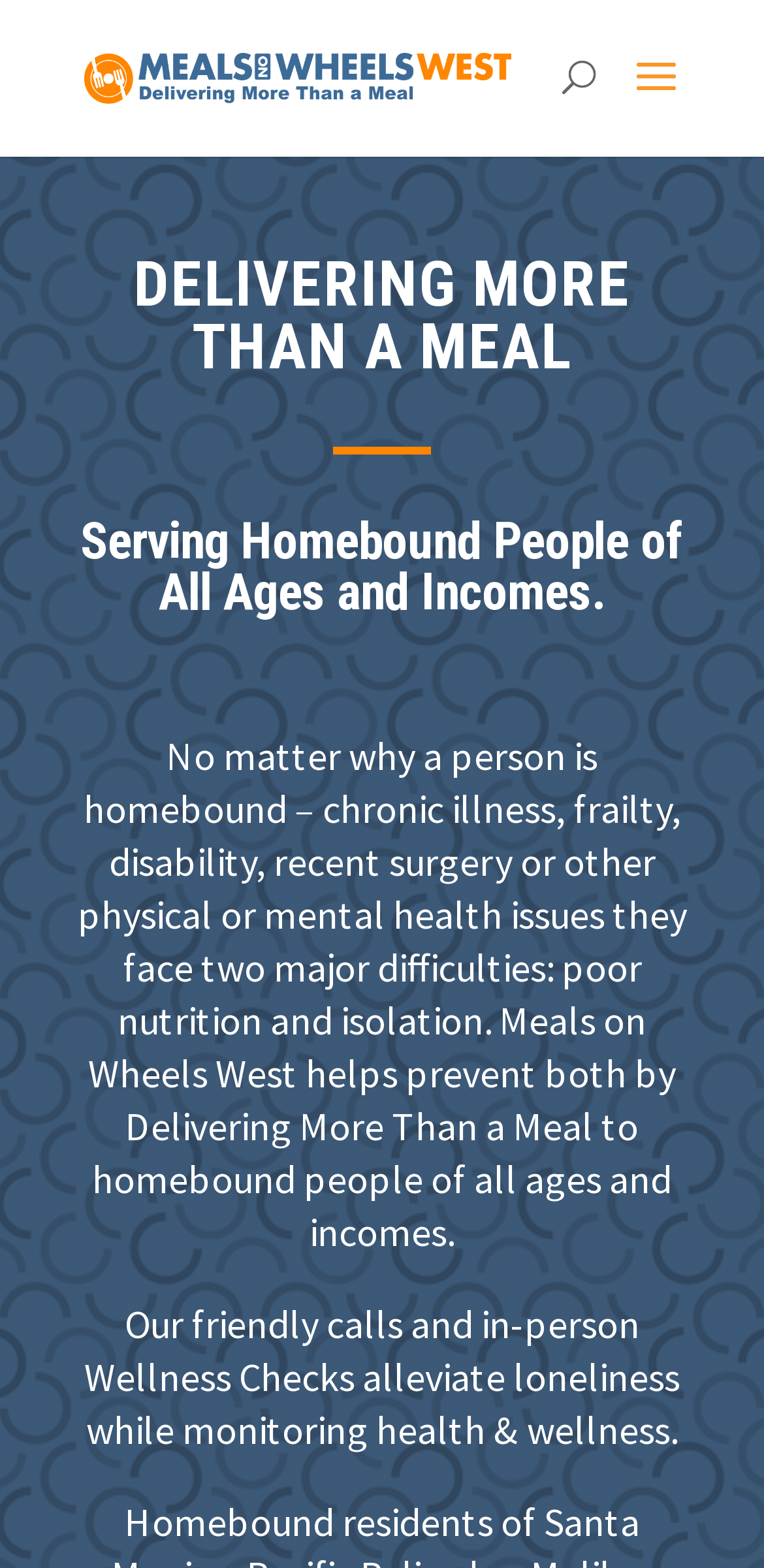What is the effect of Meals On Wheels West's friendly calls?
Please answer the question with a single word or phrase, referencing the image.

Alleviating loneliness